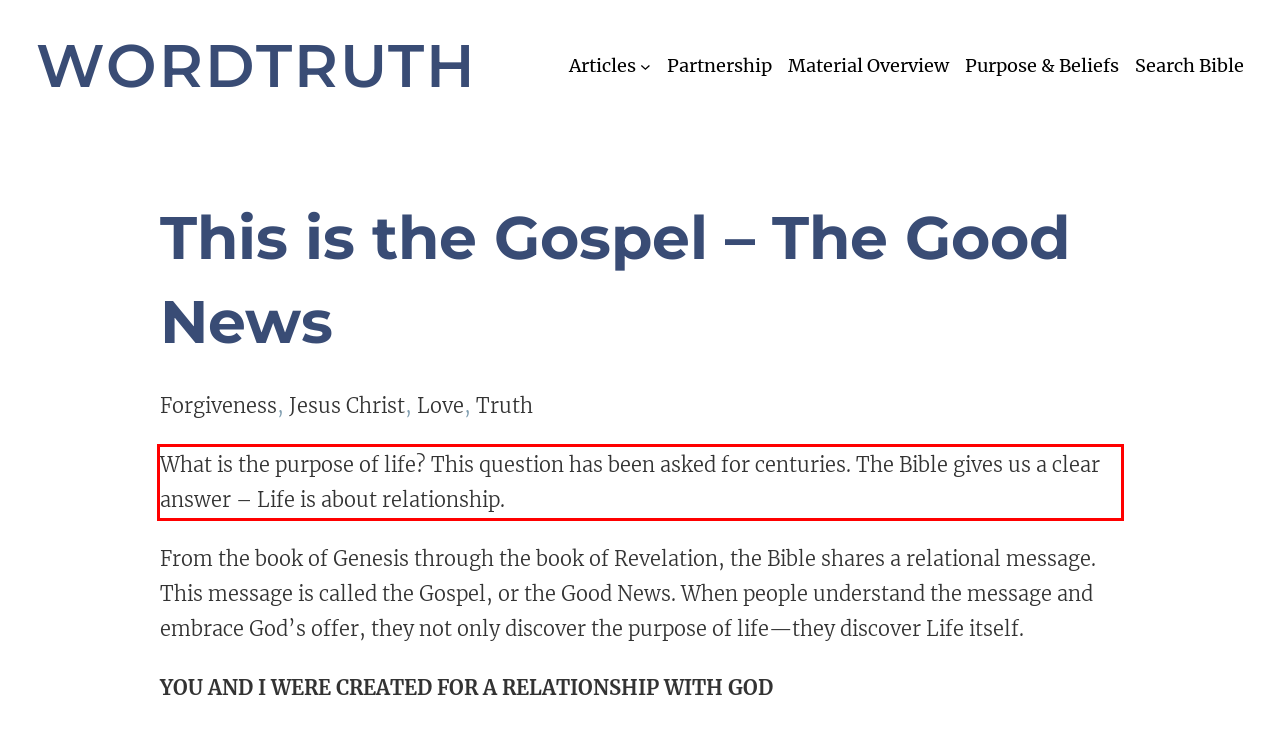Please identify and extract the text content from the UI element encased in a red bounding box on the provided webpage screenshot.

What is the purpose of life? This question has been asked for centuries. The Bible gives us a clear answer – Life is about relationship.